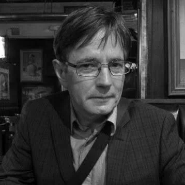Explain in detail what you see in the image.

This image features a portrait of Bernard Schütze, presented in a black and white format that highlights his thoughtful expression. He is dressed in a suit, with a button-up shirt beneath, suggesting a professional demeanor. His hair is neatly styled, and he wears glasses, which add to his intellectual appearance. The background includes dimly lit decor, possibly from a café or artistic venue, enhancing the intimate atmosphere of the setting. This portrait is part of a broader exhibit titled "Time as Activity," which showcases works that explore themes of time and its perception, alongside contributions from various artists and researchers.